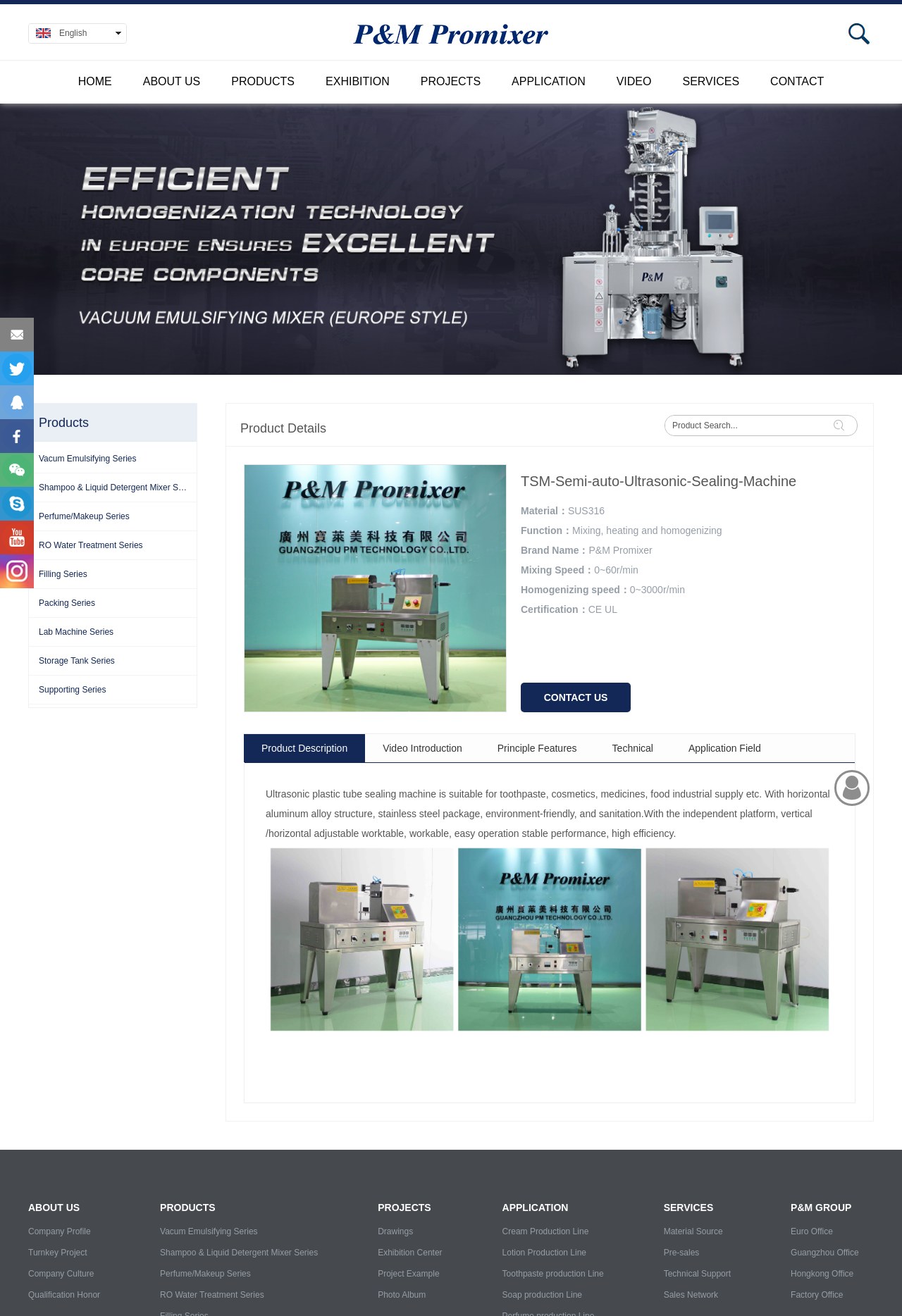What is the function of the machine described on the webpage?
Look at the image and provide a short answer using one word or a phrase.

Mixing, heating, and homogenizing